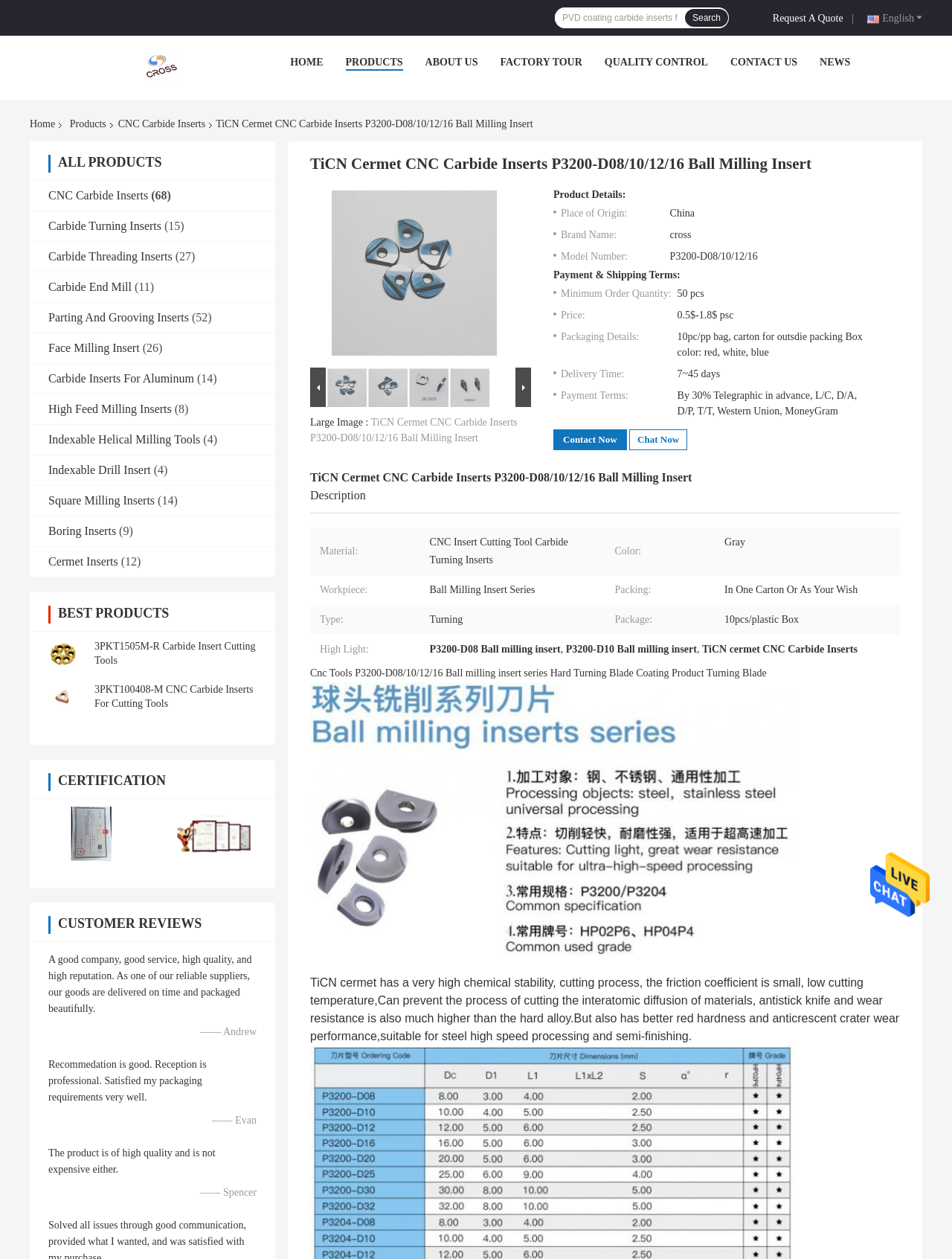With reference to the image, please provide a detailed answer to the following question: What is the language of the webpage?

I determined the language of the webpage by looking at the top-right corner of the webpage, where it says 'English'. This suggests that the language of the webpage is English.